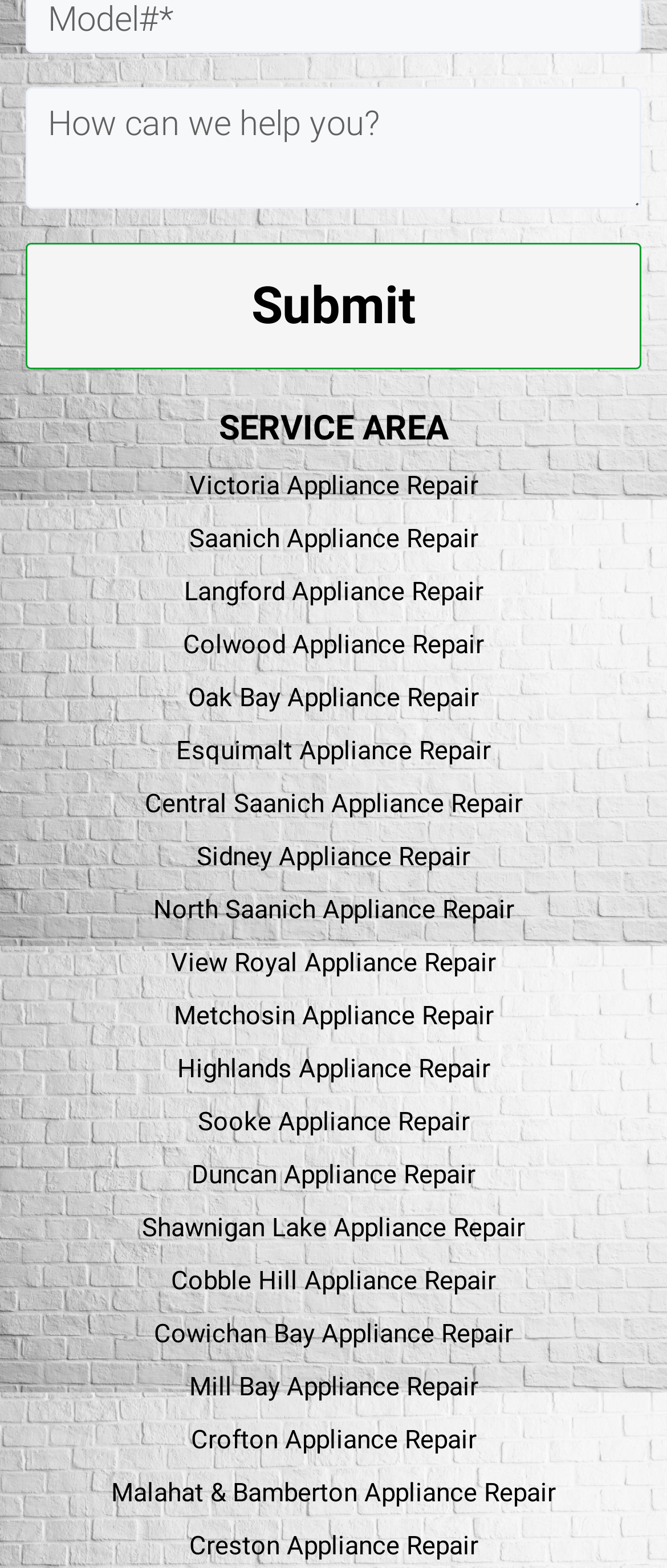Kindly determine the bounding box coordinates for the area that needs to be clicked to execute this instruction: "submit a query".

[0.377, 0.176, 0.623, 0.214]